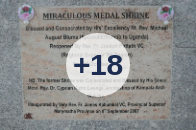What is the purpose of the Miraculous Medal Shrine? Using the information from the screenshot, answer with a single word or phrase.

A place of prayer and reflection